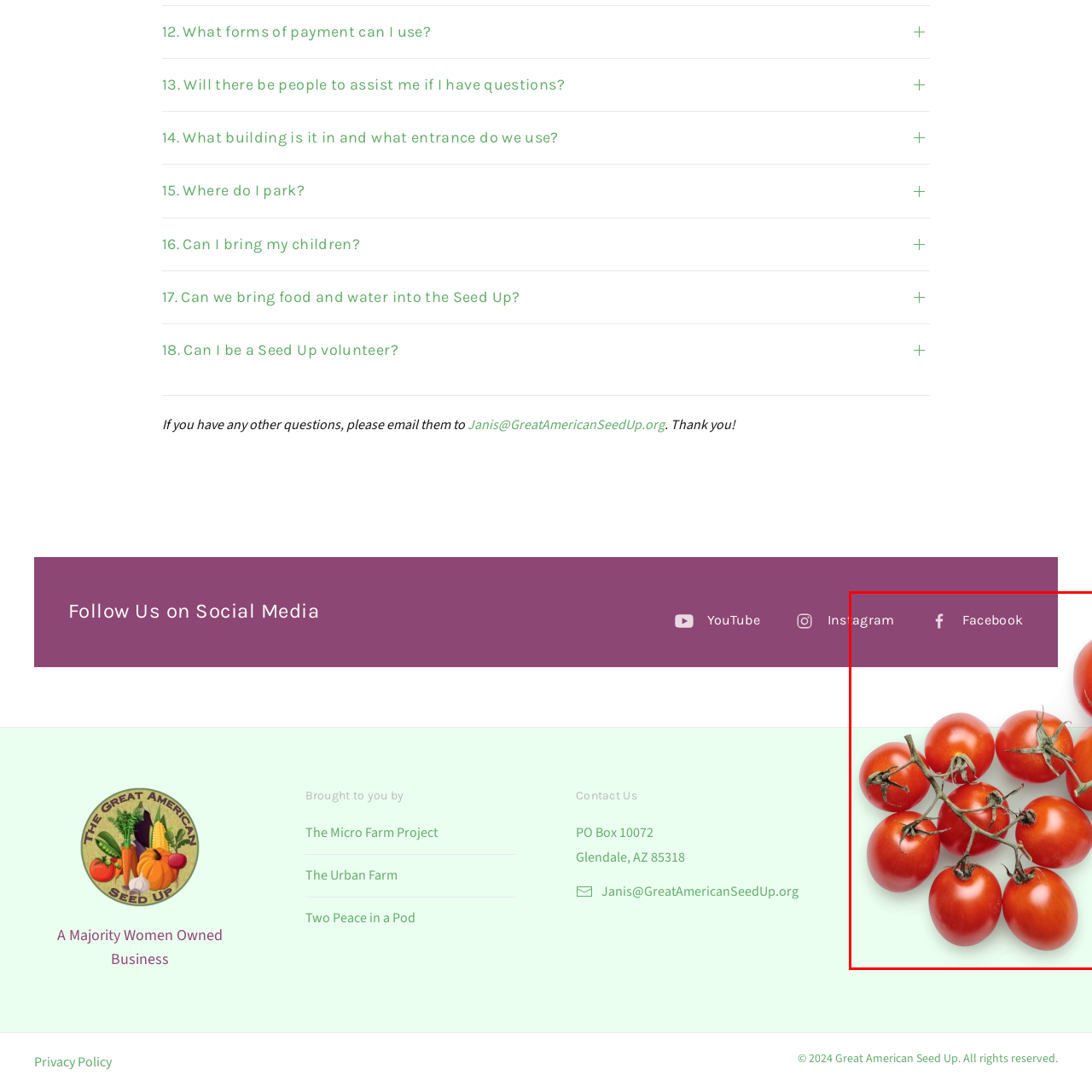Carefully analyze the image within the red boundary and describe it extensively.

The image prominently features a cluster of vibrant red tomatoes, still attached to their vine, arranged on a soft, muted background. This display highlights the freshness and organic nature of the produce, which is often associated with home gardening and local farming initiatives. The composition conveys a sense of abundance and health, often resonating with audiences interested in sustainable practices and fresh ingredients. Above the tomatoes, there are social media links for Instagram and Facebook, suggesting a connection to an online community that values gardening, seed saving, and the joys of nurturing plants. This visual representation aligns with the ethos of promoting local agriculture and the benefits of growing one's own food.